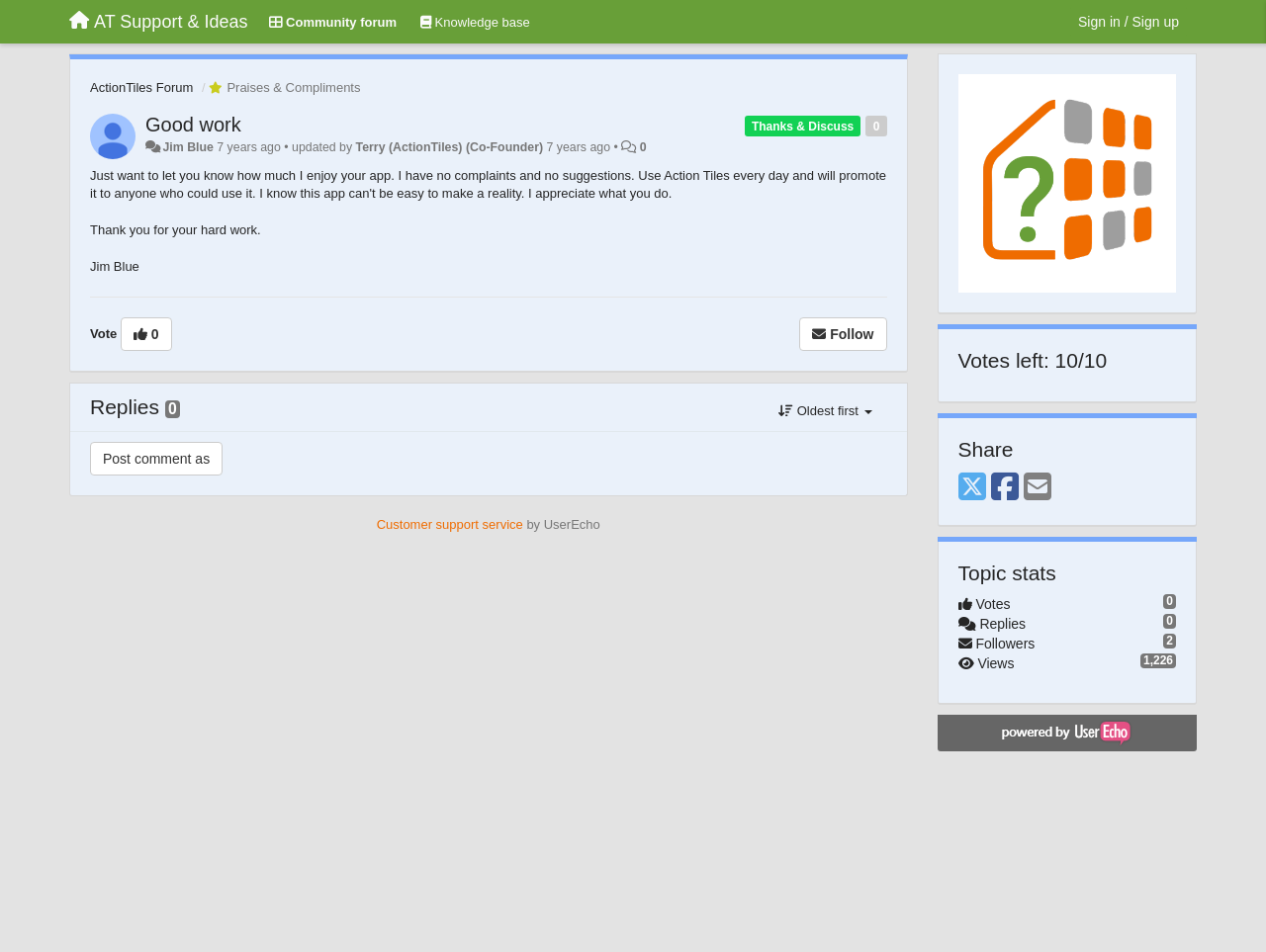Please identify the bounding box coordinates of the area that needs to be clicked to follow this instruction: "Click on the username 'DanGotHeals'".

None